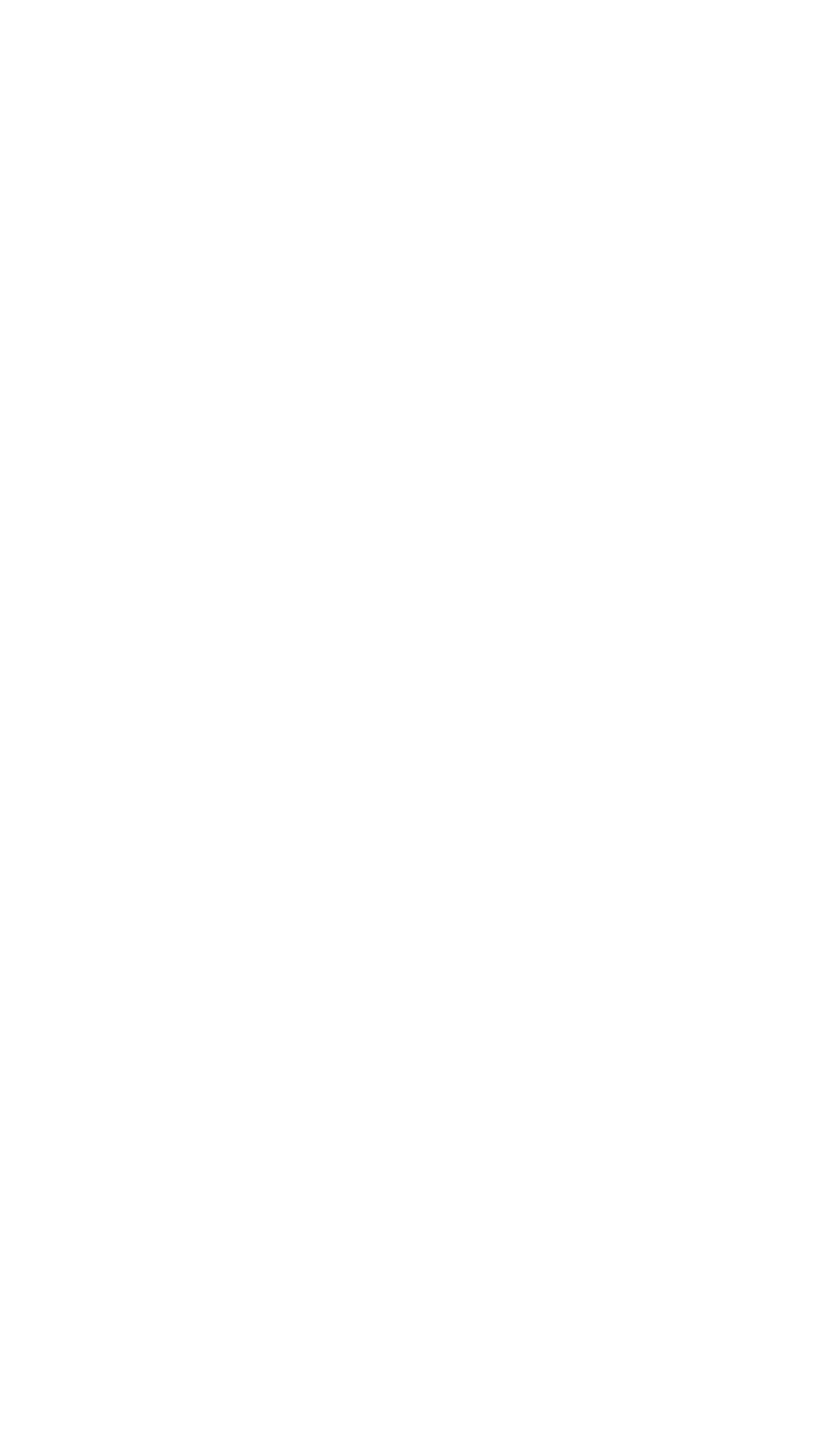How many links are in the top navigation bar?
Based on the screenshot, respond with a single word or phrase.

5